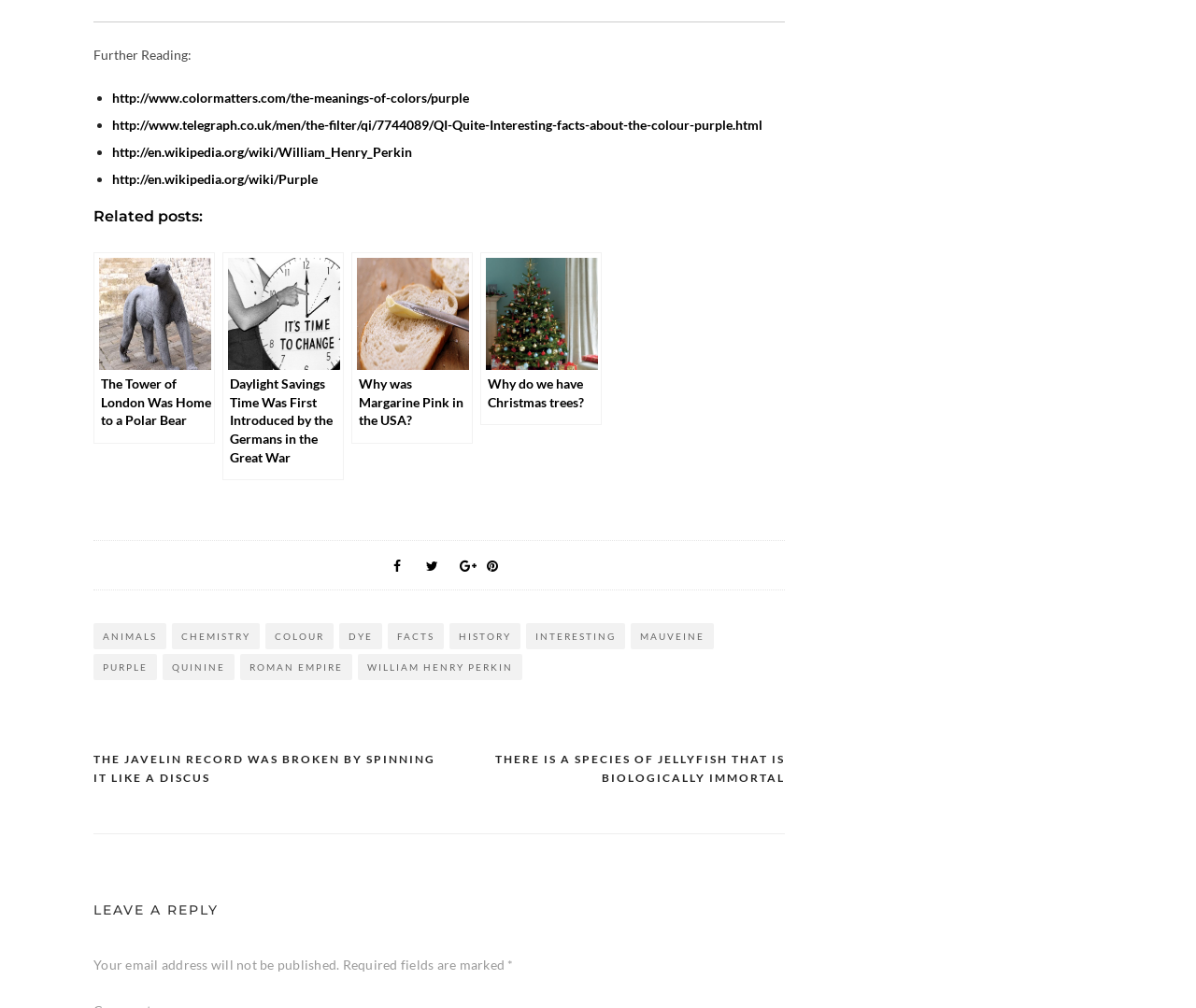Identify the bounding box coordinates of the part that should be clicked to carry out this instruction: "Visit the Wikipedia page about William Henry Perkin".

[0.094, 0.143, 0.345, 0.158]